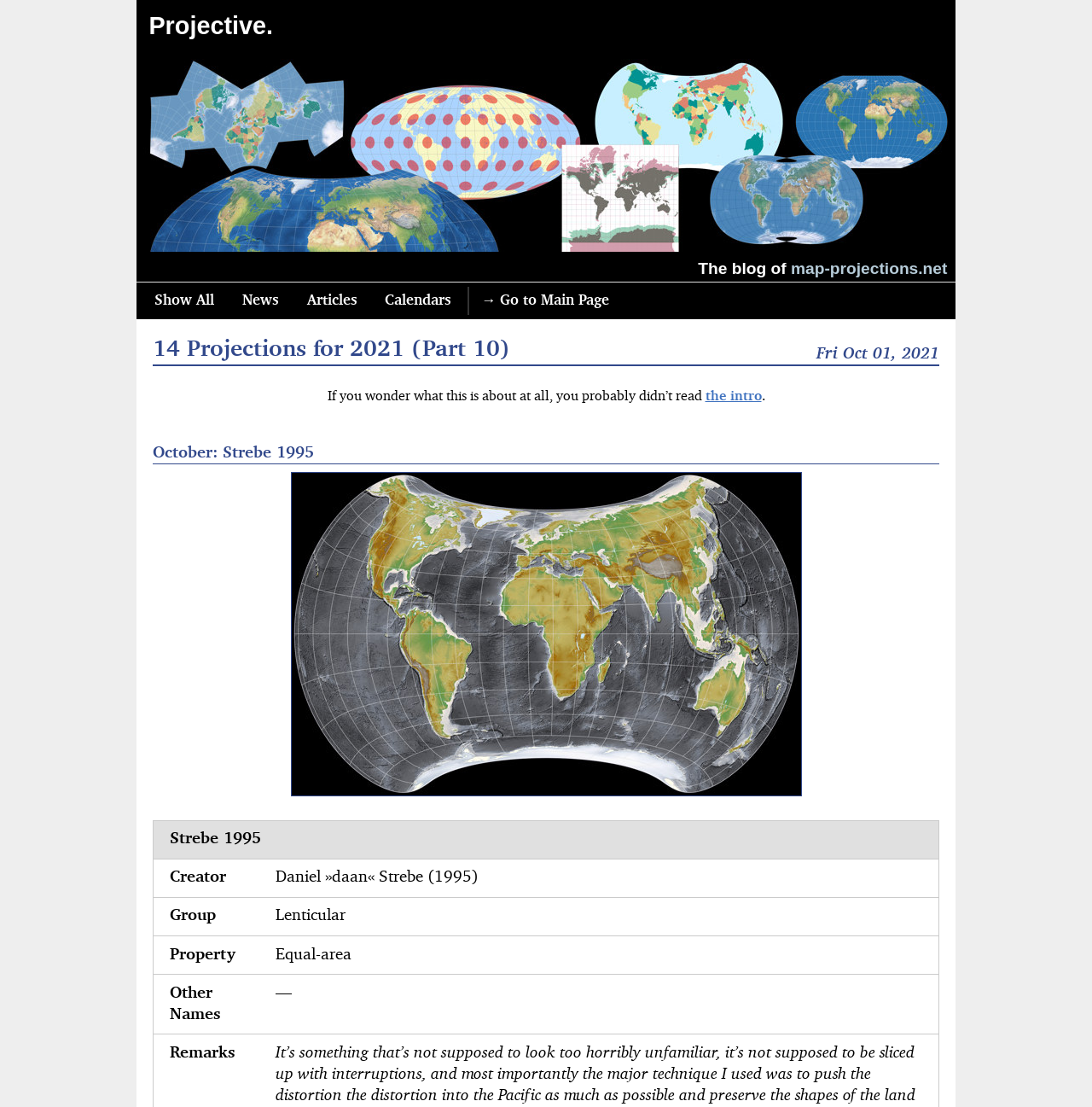What is the group associated with the Strebe 1995 map projection?
Provide a thorough and detailed answer to the question.

I found the answer by looking at the table with the row header 'Group' and the grid cell containing the text 'Lenticular'.